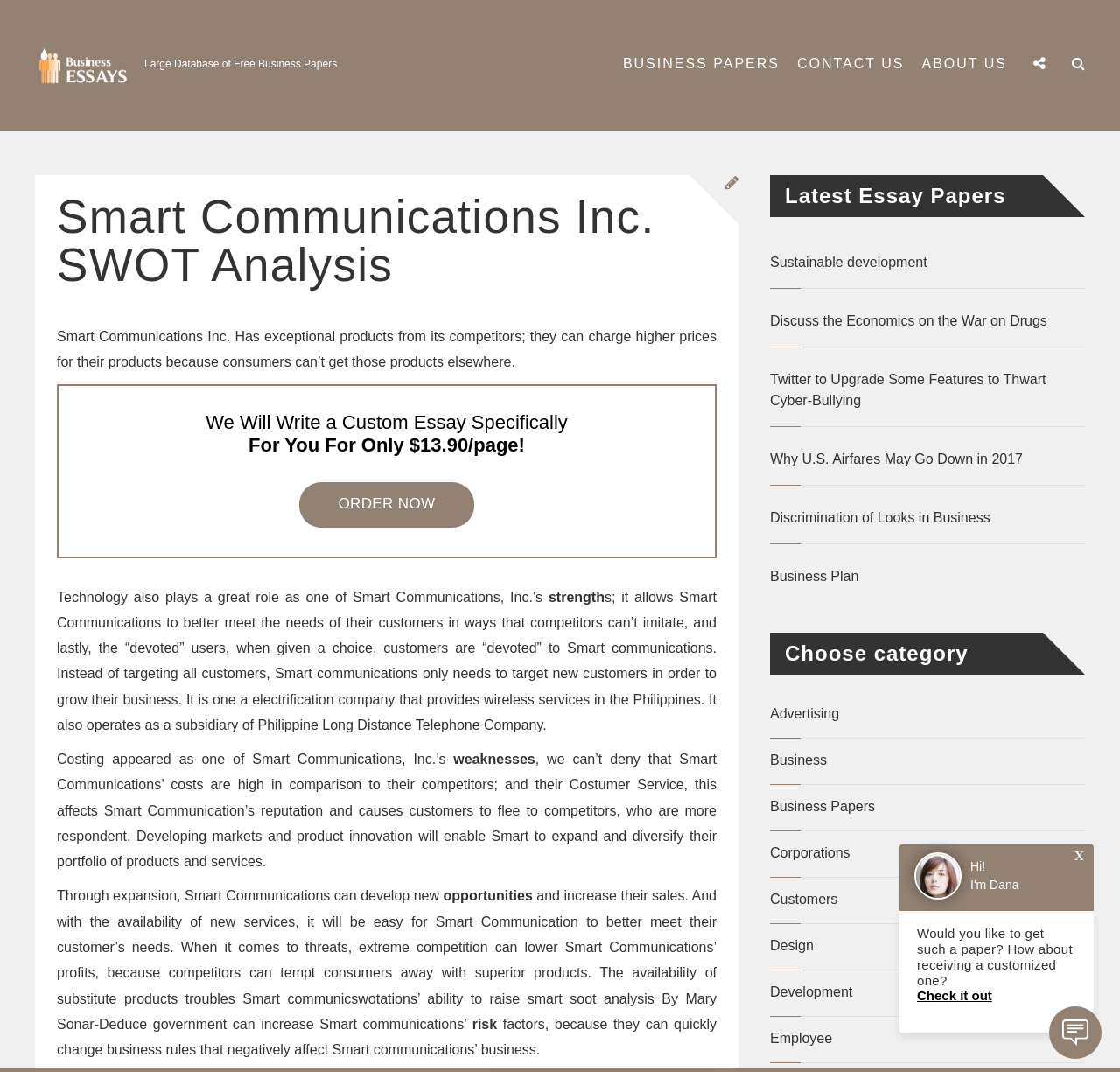Identify the bounding box of the UI element described as follows: "Discrimination of Looks in Business". Provide the coordinates as four float numbers in the range of 0 to 1 [left, top, right, bottom].

[0.688, 0.474, 0.969, 0.493]